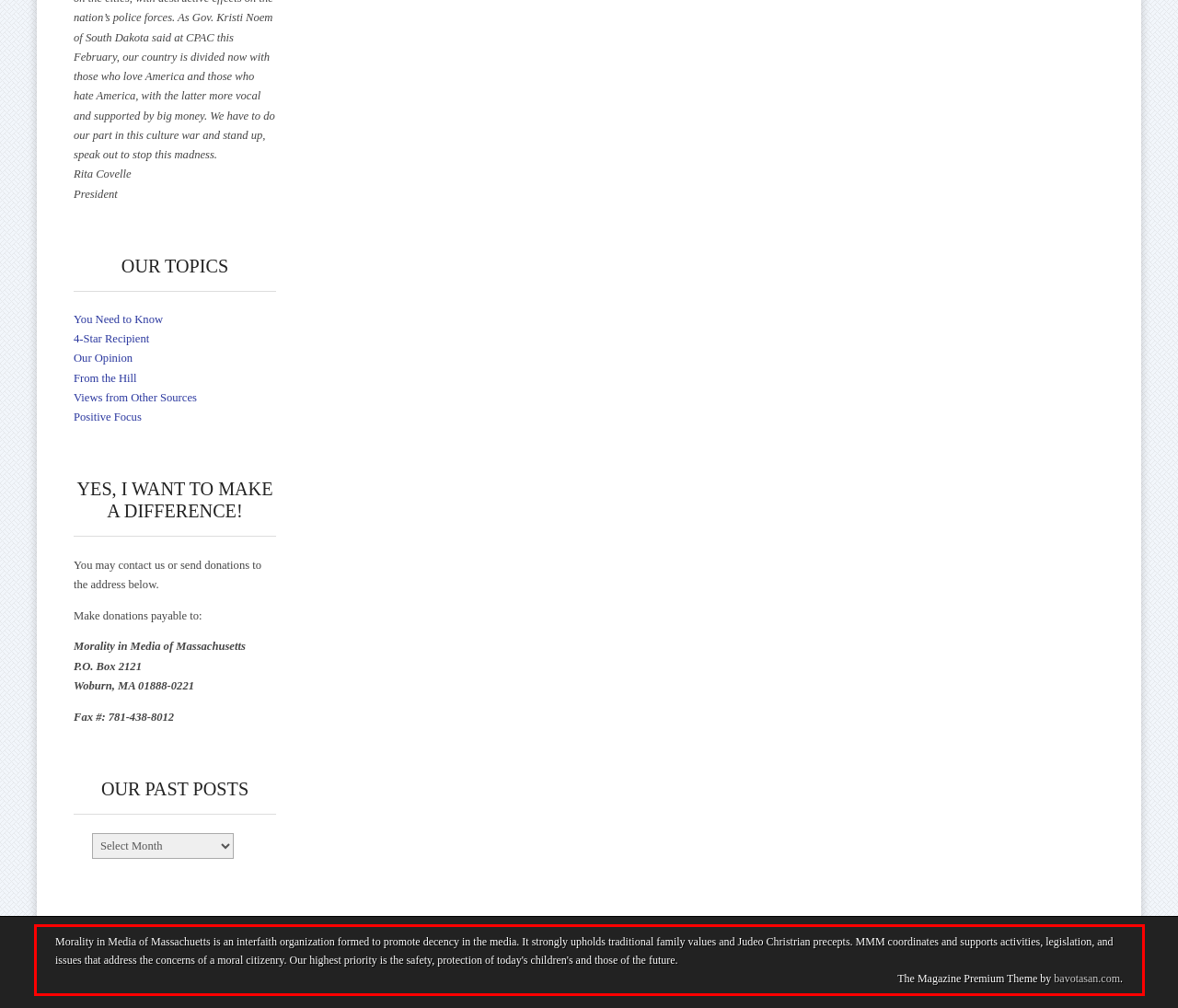View the screenshot of the webpage and identify the UI element surrounded by a red bounding box. Extract the text contained within this red bounding box.

Morality in Media of Massachuetts is an interfaith organization formed to promote decency in the media. It strongly upholds traditional family values and Judeo Christrian precepts. MMM coordinates and supports activities, legislation, and issues that address the concerns of a moral citizenry. Our highest priority is the safety, protection of today's children's and those of the future. The Magazine Premium Theme by bavotasan.com.